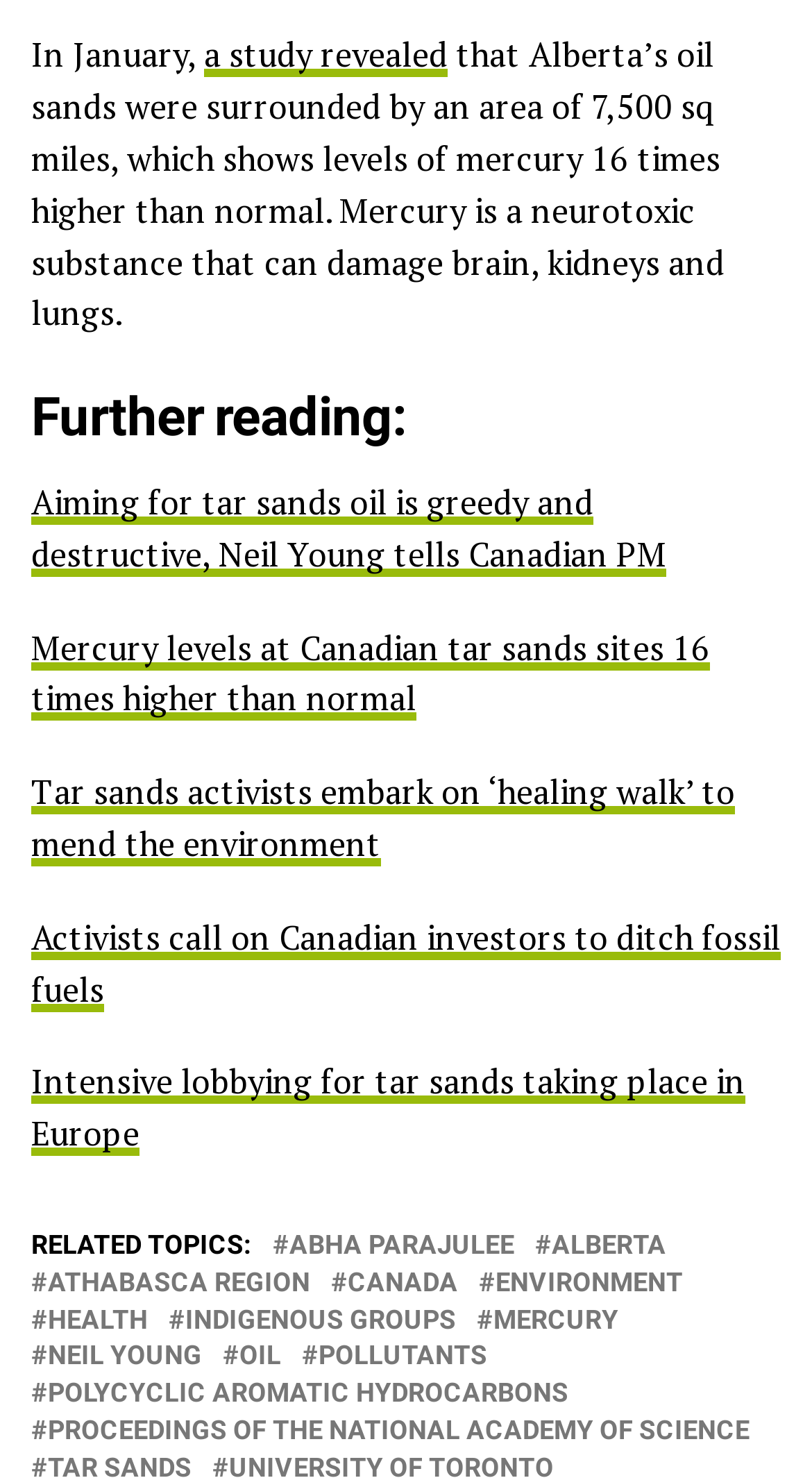Find the bounding box coordinates of the clickable area that will achieve the following instruction: "Explore further reading about aiming for tar sands oil".

[0.038, 0.324, 0.821, 0.39]